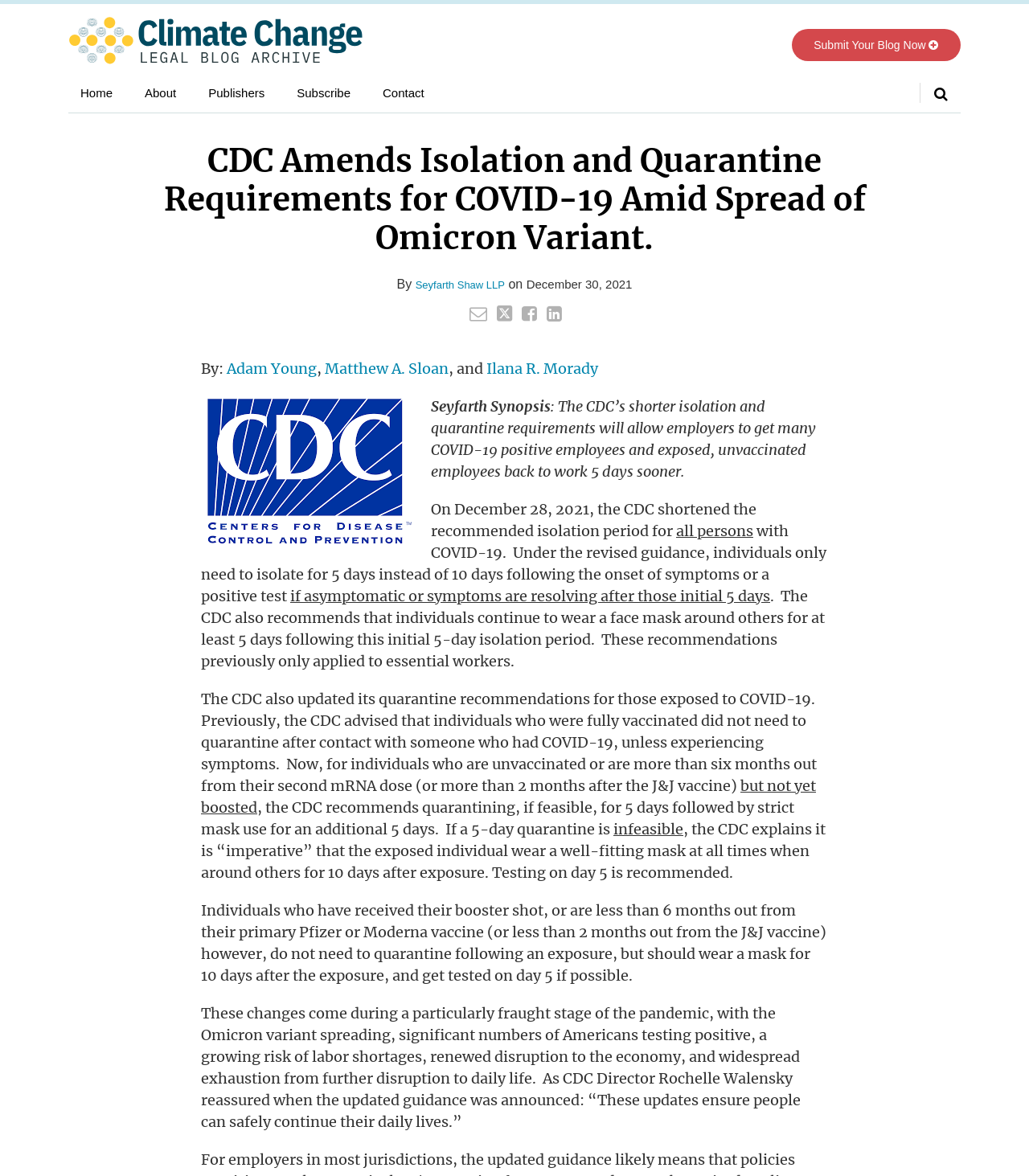Can you look at the image and give a comprehensive answer to the question:
What is the recommended isolation period for COVID-19?

I found this information by reading the text 'The CDC’s shorter isolation and quarantine requirements will allow employers to get many COVID-19 positive employees and exposed, unvaccinated employees back to work 5 days sooner.' and 'individuals only need to isolate for 5 days instead of 10 days following the onset of symptoms or a positive test'.